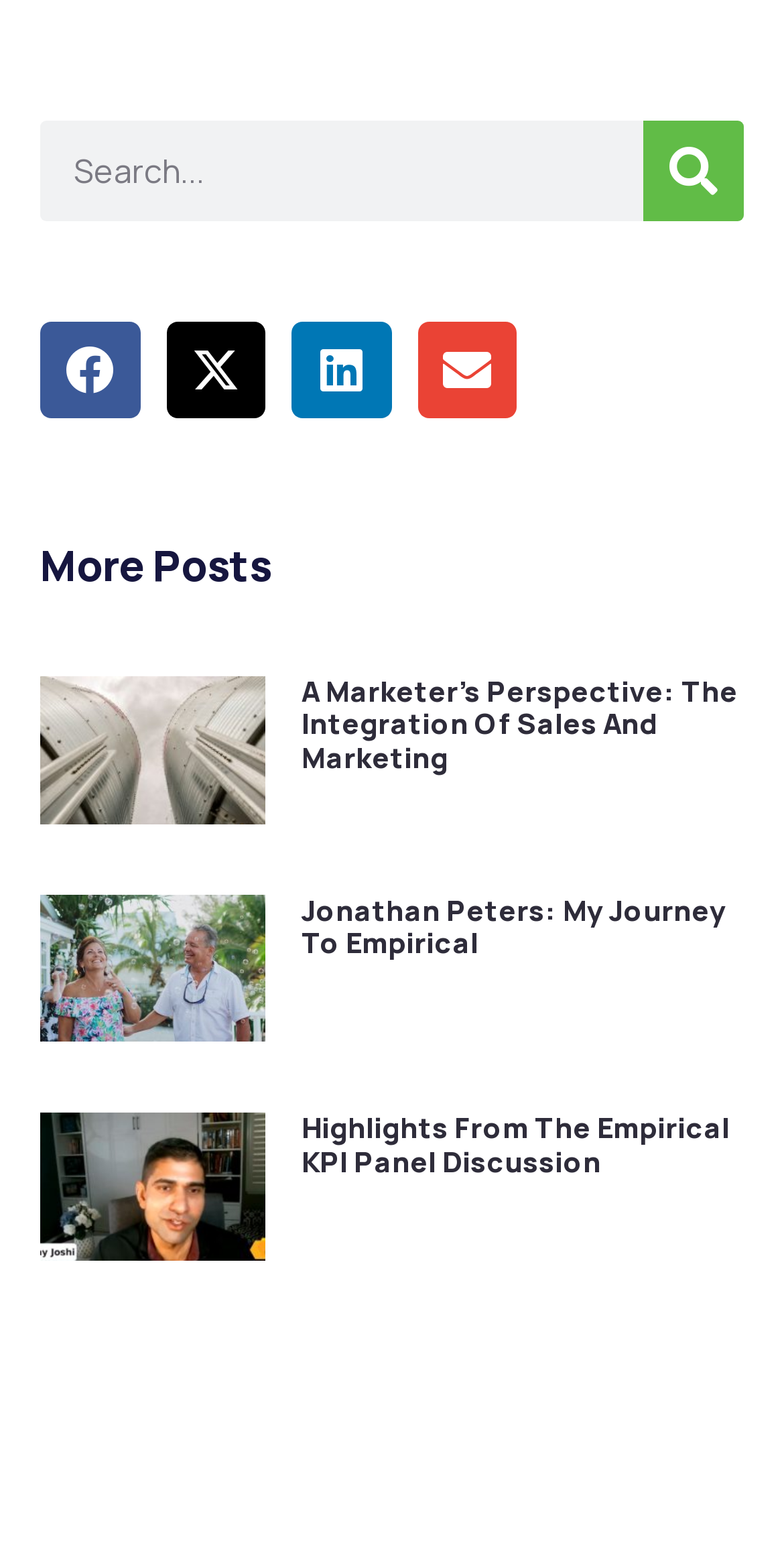How many social media sharing options are available?
Offer a detailed and full explanation in response to the question.

I counted the number of social media sharing links available on the webpage, which are 'Share on facebook', 'Share on twitter', 'Share on linkedin', and 'Share on email', totaling 4 options.